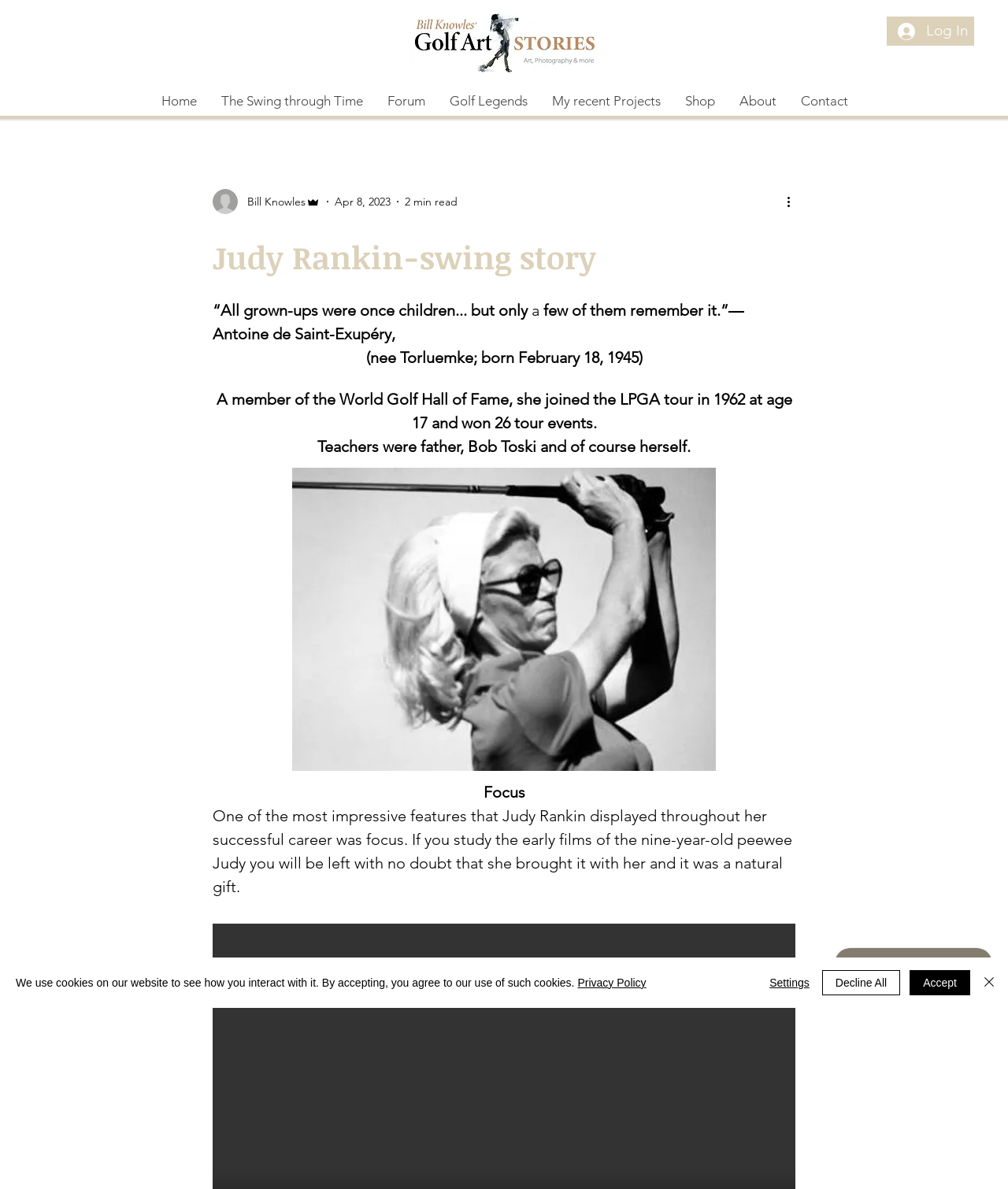Please provide the bounding box coordinates in the format (top-left x, top-left y, bottom-right x, bottom-right y). Remember, all values are floating point numbers between 0 and 1. What is the bounding box coordinate of the region described as: Shop

[0.667, 0.072, 0.721, 0.097]